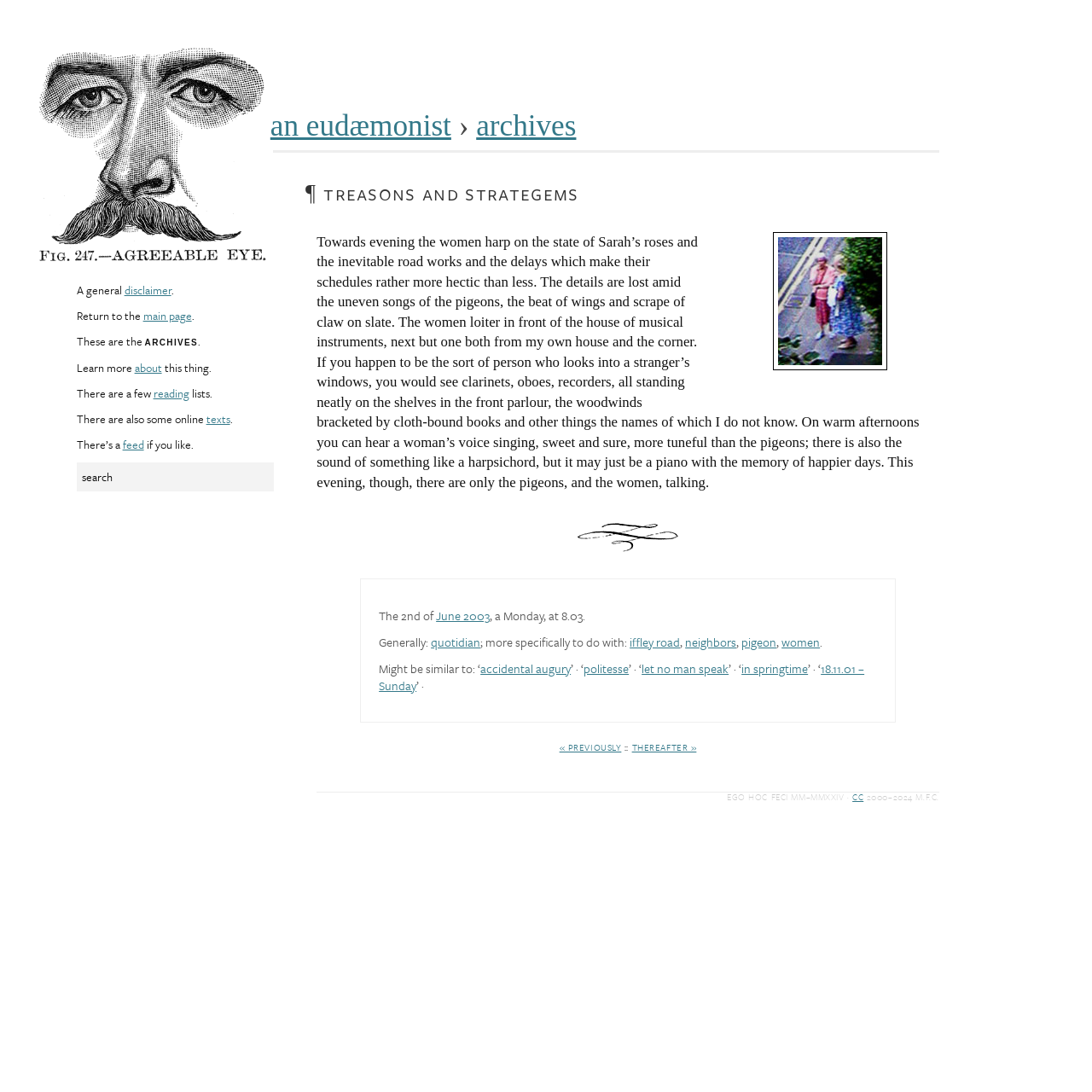What is the topic of the article?
Please provide a single word or phrase as your answer based on the screenshot.

women and pigeons